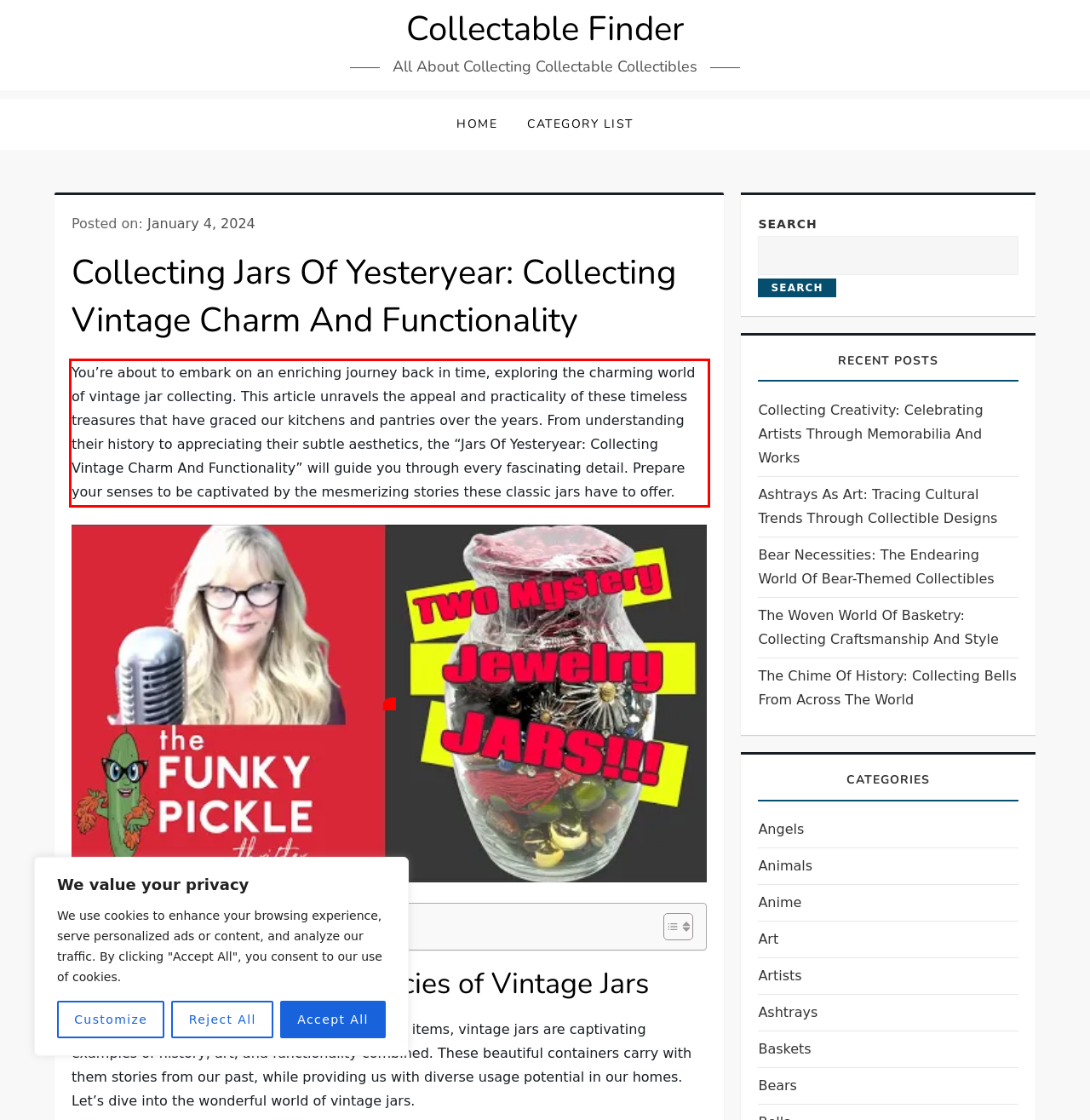Analyze the red bounding box in the provided webpage screenshot and generate the text content contained within.

You’re about to embark on an enriching journey back in time, exploring the charming world of vintage jar collecting. This article unravels the appeal and practicality of these timeless treasures that have graced our kitchens and pantries over the years. From understanding their history to appreciating their subtle aesthetics, the “Jars Of Yesteryear: Collecting Vintage Charm And Functionality” will guide you through every fascinating detail. Prepare your senses to be captivated by the mesmerizing stories these classic jars have to offer.